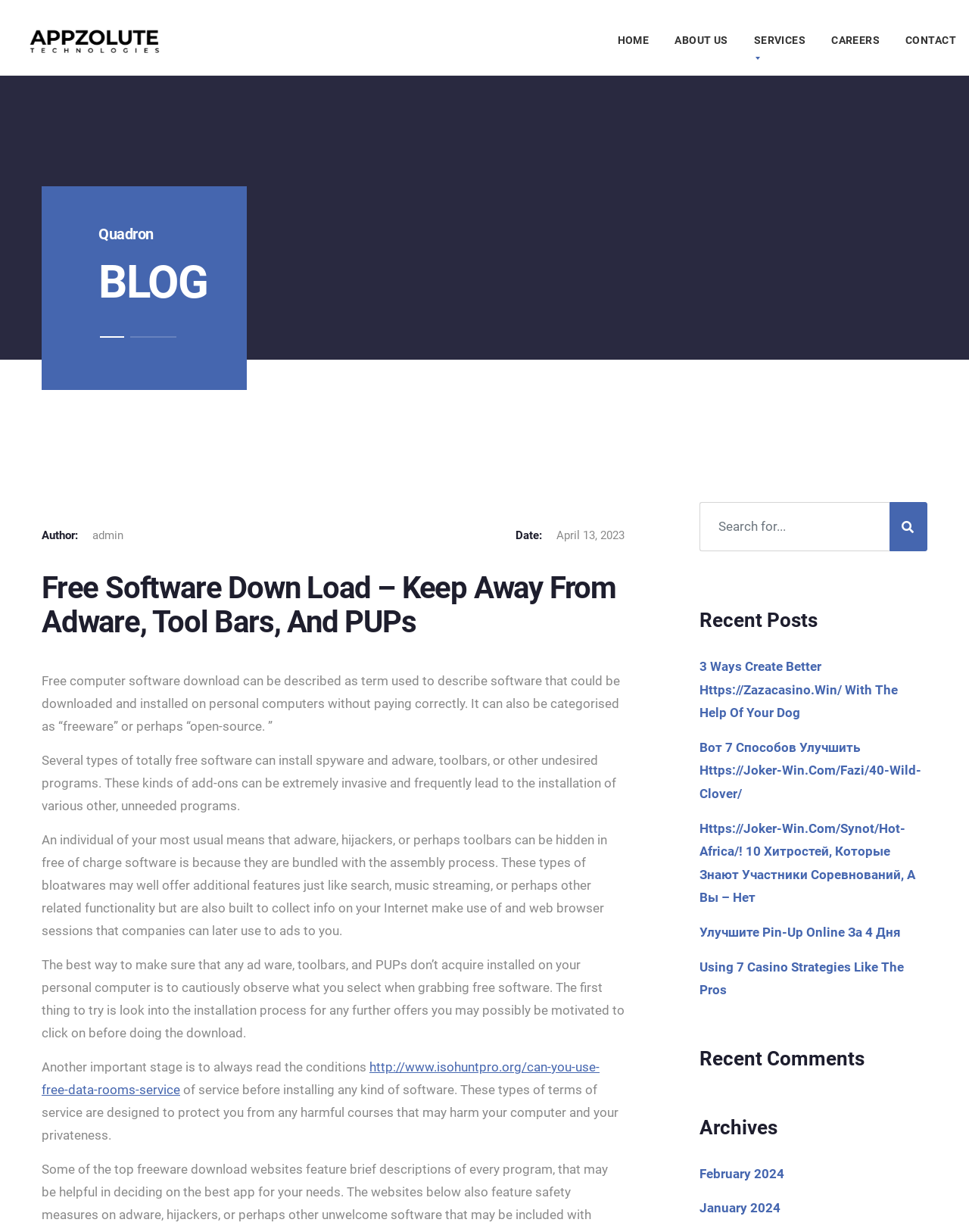Please identify the bounding box coordinates of the element that needs to be clicked to perform the following instruction: "Read the BLOG".

[0.102, 0.207, 0.214, 0.265]